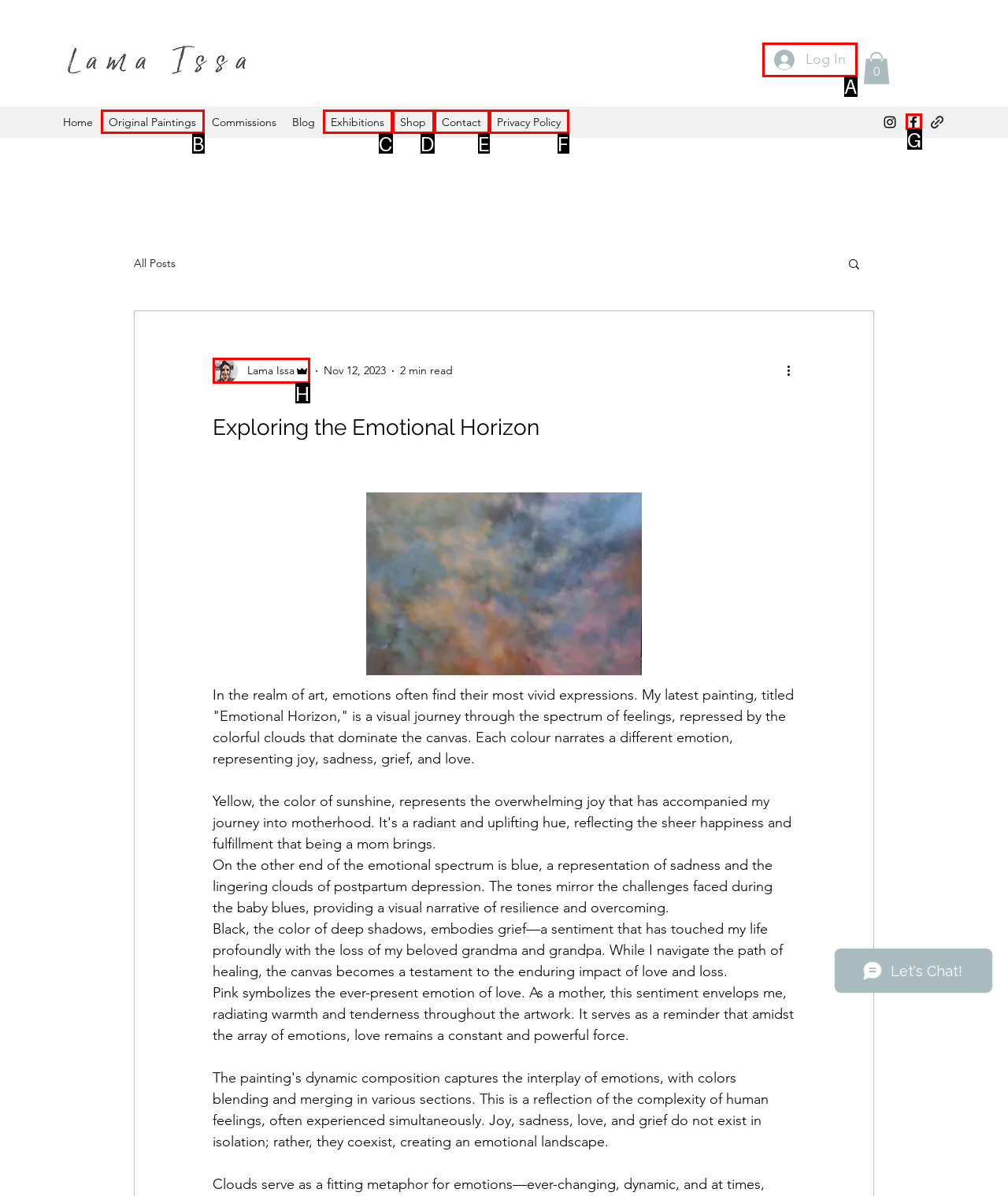Indicate the HTML element that should be clicked to perform the task: Click the 'Log In' button Reply with the letter corresponding to the chosen option.

A